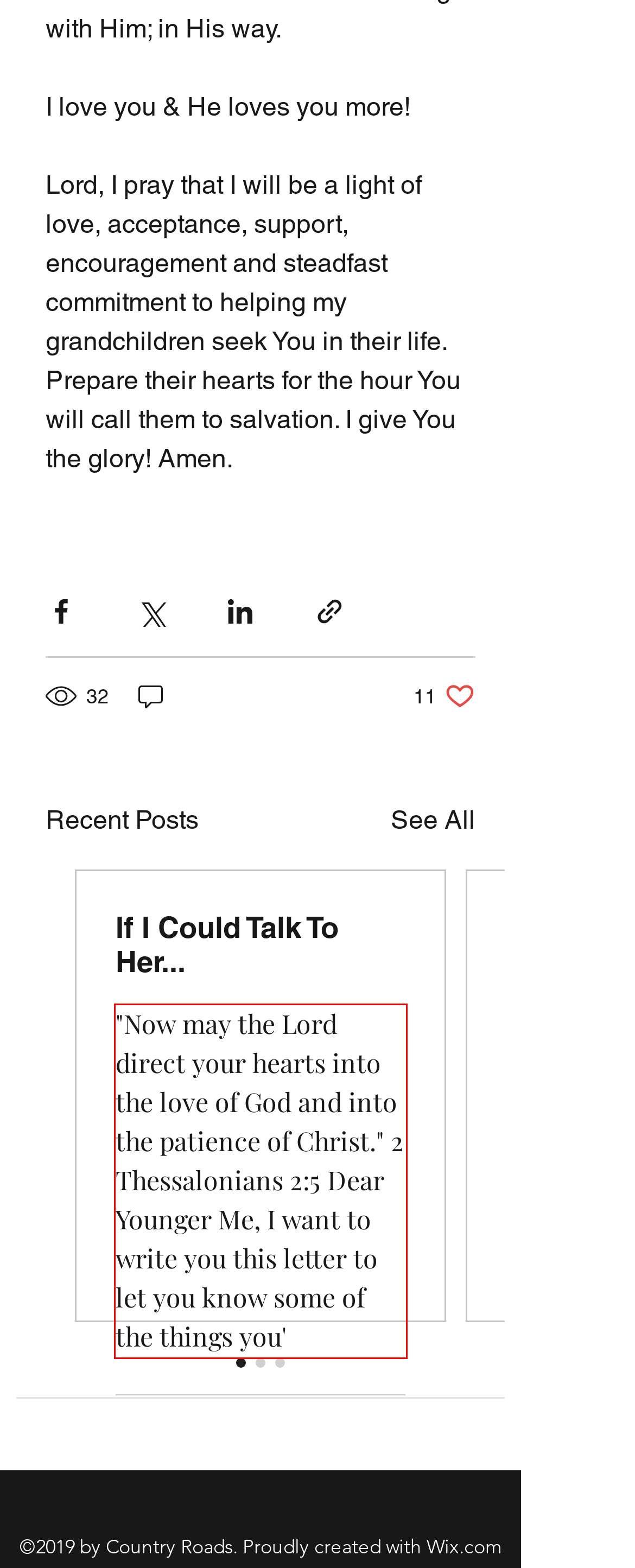You are provided with a screenshot of a webpage containing a red bounding box. Please extract the text enclosed by this red bounding box.

"Now may the Lord direct your hearts into the love of God and into the patience of Christ." 2 Thessalonians 2:5 Dear Younger Me, I want to write you this letter to let you know some of the things you'